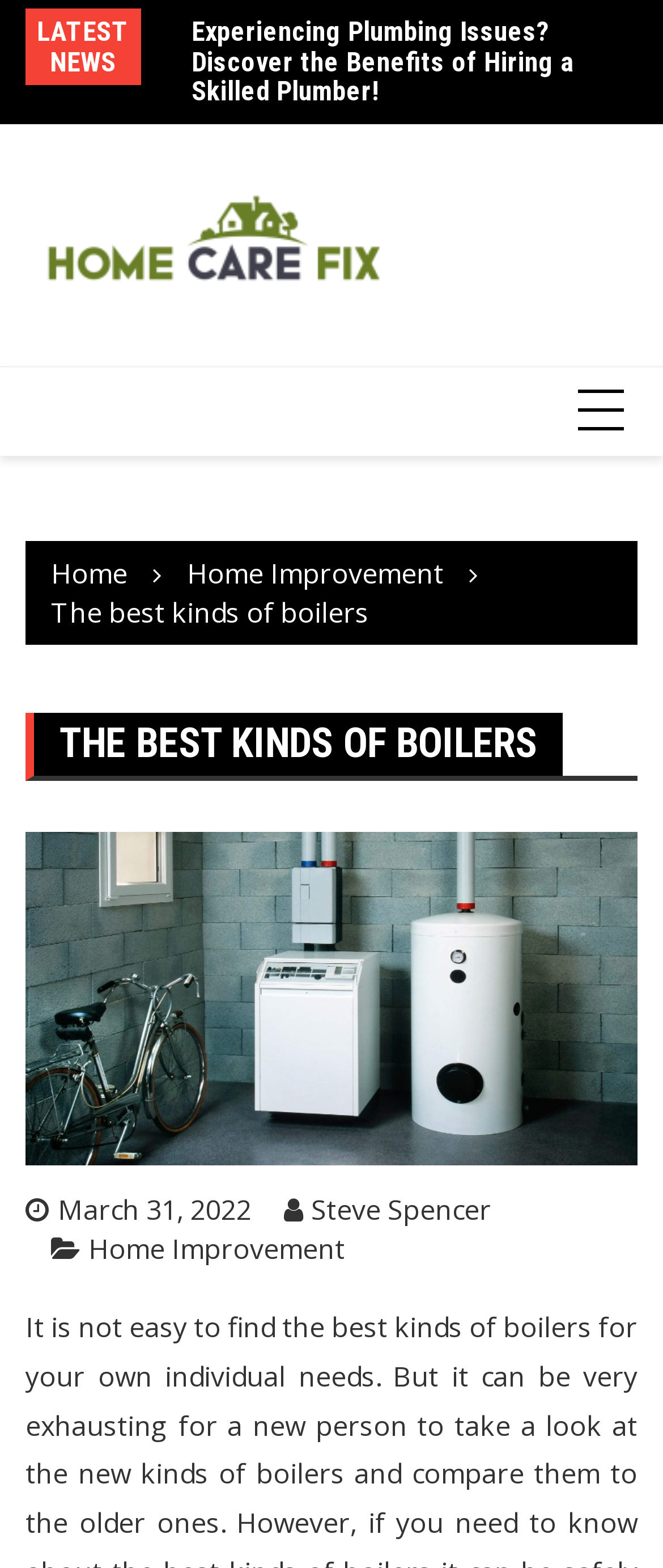Please find the bounding box coordinates of the section that needs to be clicked to achieve this instruction: "Read the latest news".

[0.038, 0.011, 0.212, 0.049]